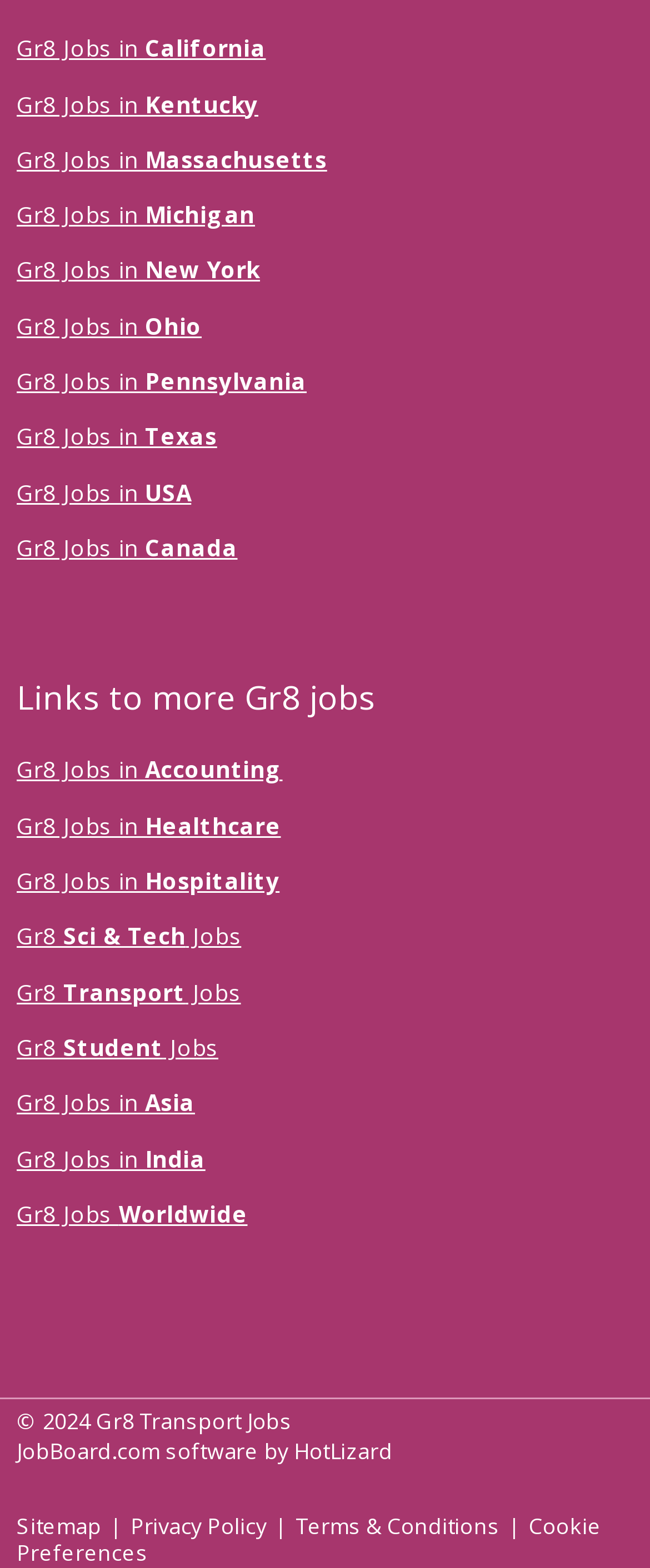Locate and provide the bounding box coordinates for the HTML element that matches this description: "JobBoard.com".

[0.026, 0.915, 0.246, 0.935]